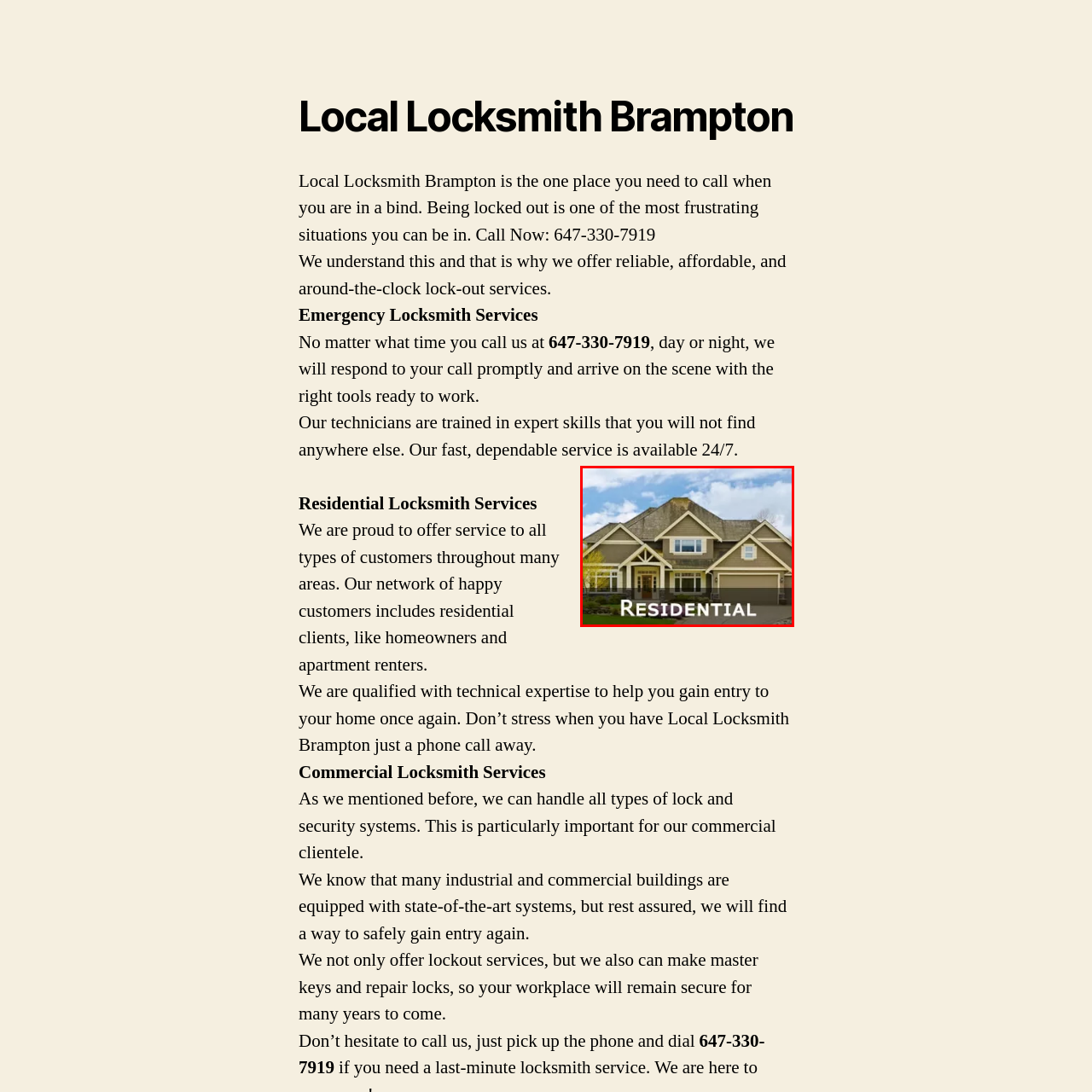Offer a detailed explanation of the image encased within the red boundary.

The image showcases a charming residential home, characterized by its warm, inviting design. The house features a well-defined architectural style with a prominent gabled roof, large windows that brighten the facade, and a neatly landscaped front yard. At the bottom of the image, the word "Residential" is emblazoned in bold letters, emphasizing the focus on residential locksmith services. This visual representation aligns with the themes of safety and security that are essential for homeowners, highlighting the importance of reliable locksmith services available 24/7. The overall presentation conveys a sense of comfort and dependability for those seeking assistance with their residential security needs.